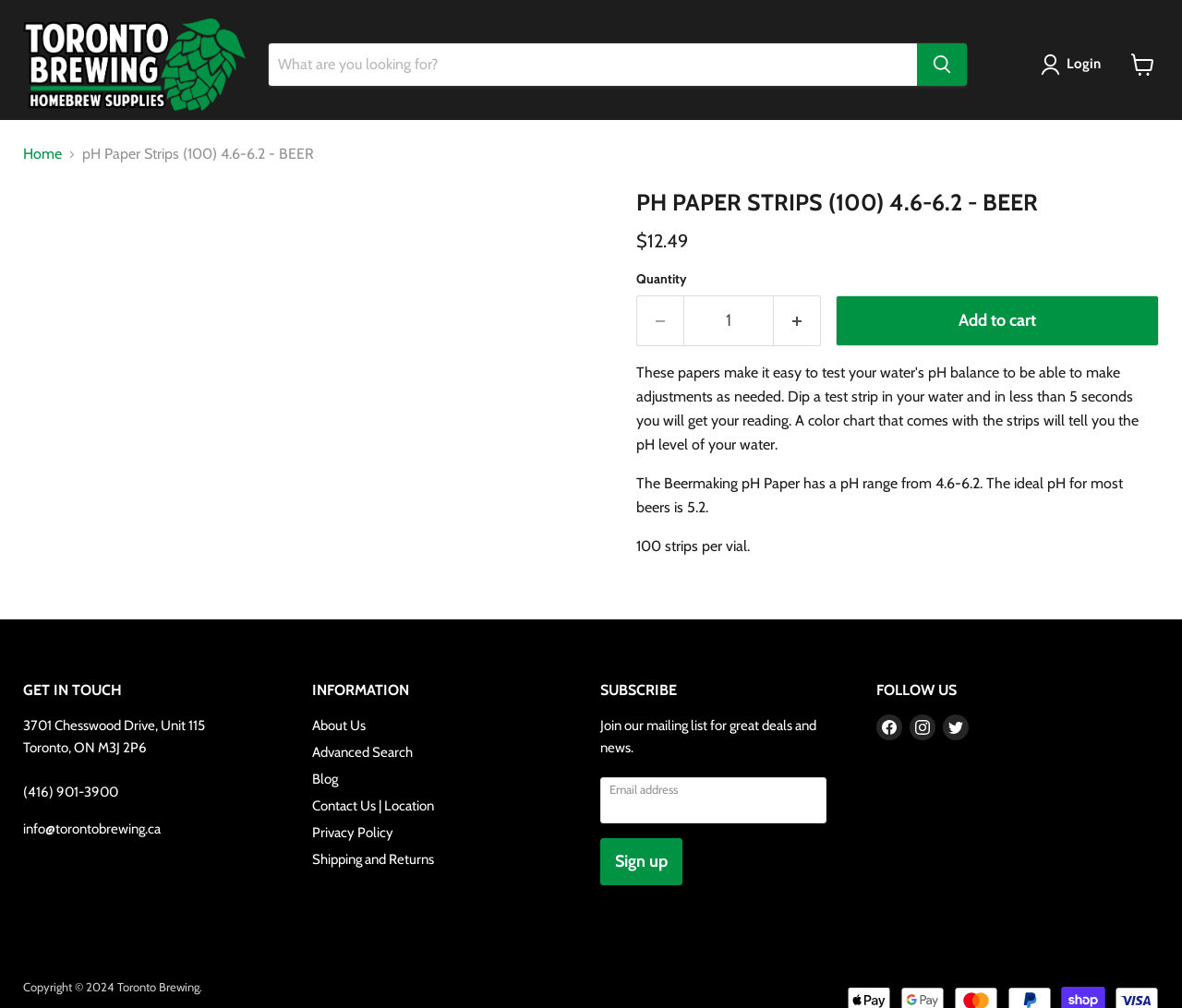How many strips are in the vial?
Provide a detailed and extensive answer to the question.

I found the number of strips in the vial by looking at the StaticText element '100 strips per vial.' which is located in the product description, indicating that the vial contains 100 strips.